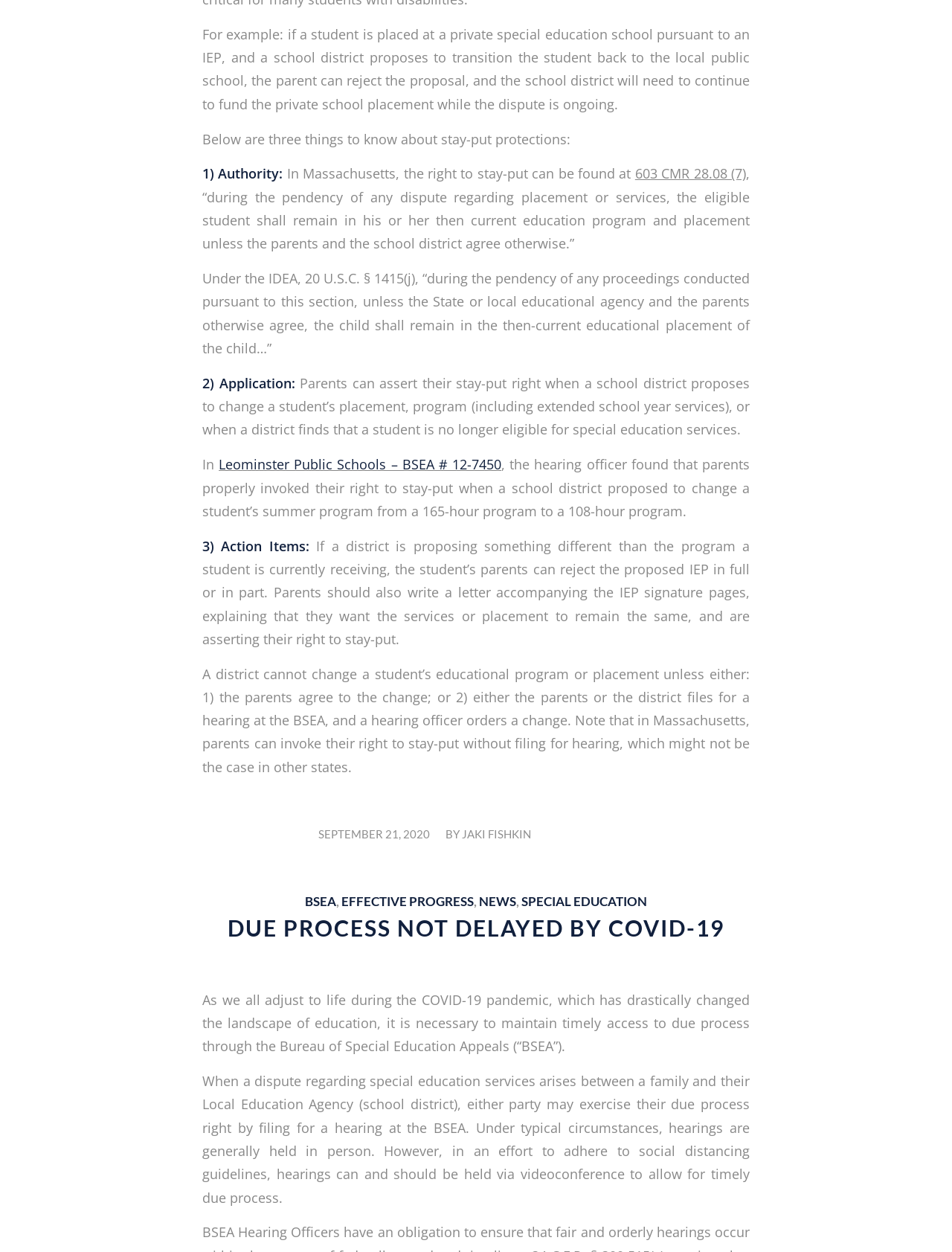What is the reference for stay-put right in Massachusetts?
Can you provide an in-depth and detailed response to the question?

The article cites 603 CMR 28.08 (7) as the reference for the stay-put right in Massachusetts, which states that during the pendency of any dispute regarding placement or services, the eligible student shall remain in their then current education program and placement unless the parents and the school district agree otherwise.